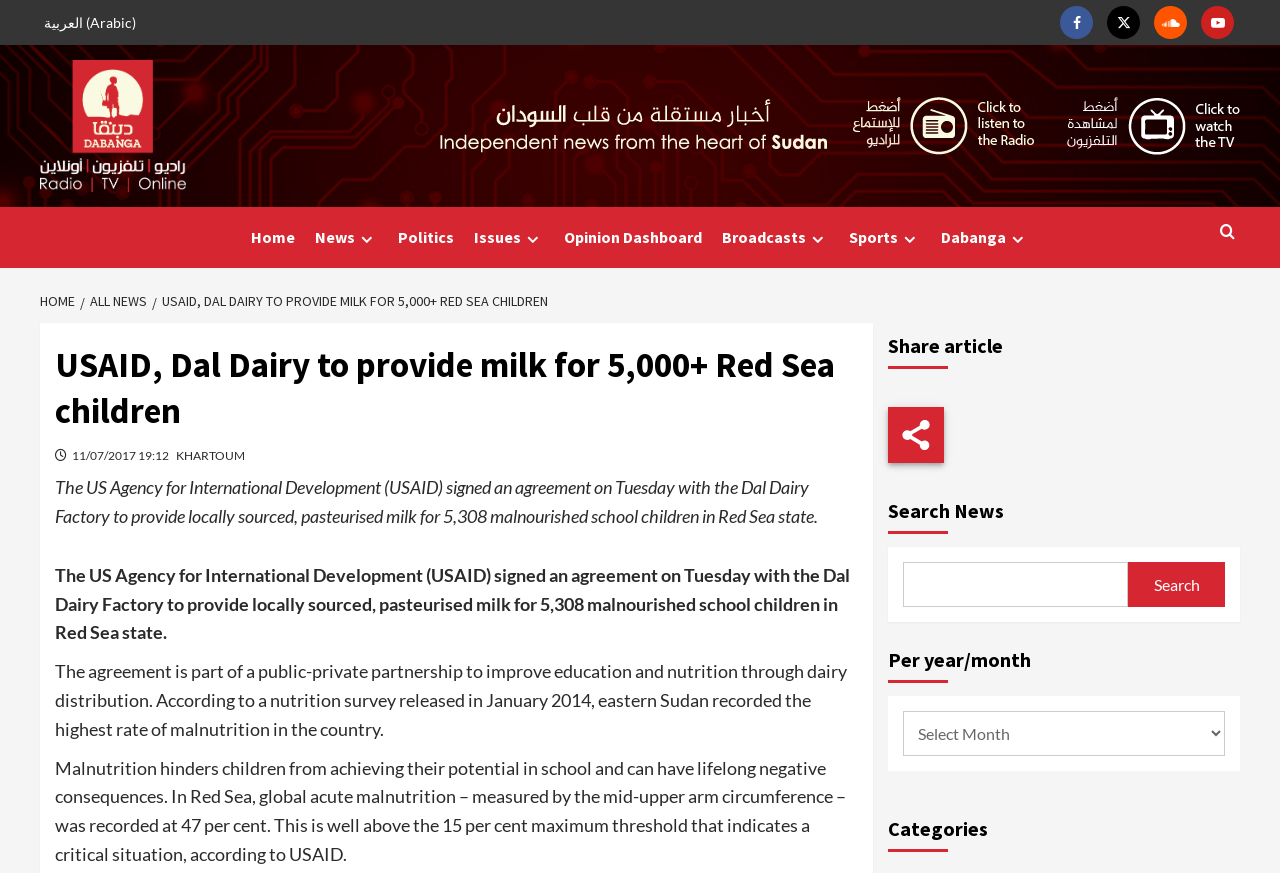What is the name of the radio TV online platform?
Please provide a detailed and comprehensive answer to the question.

The name of the radio TV online platform is Dabanga Radio TV Online, which is mentioned in the link at the top of the webpage and also in the image description.